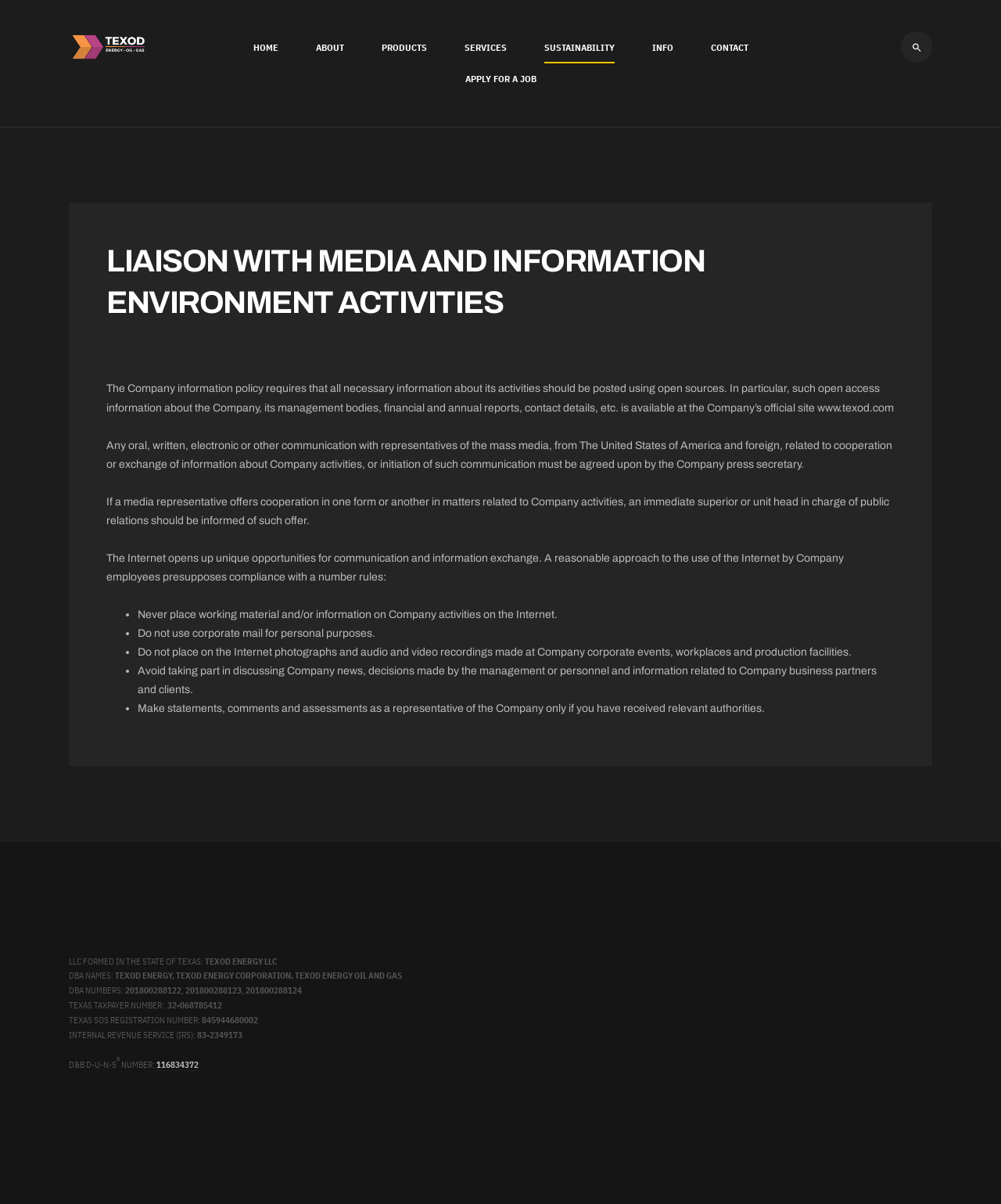What is the D&B D-U-N-S number of the company?
Based on the content of the image, thoroughly explain and answer the question.

The D&B D-U-N-S number of the company is mentioned at the bottom of the webpage as '116834372', which is a unique identifier assigned to the company by Dun & Bradstreet.